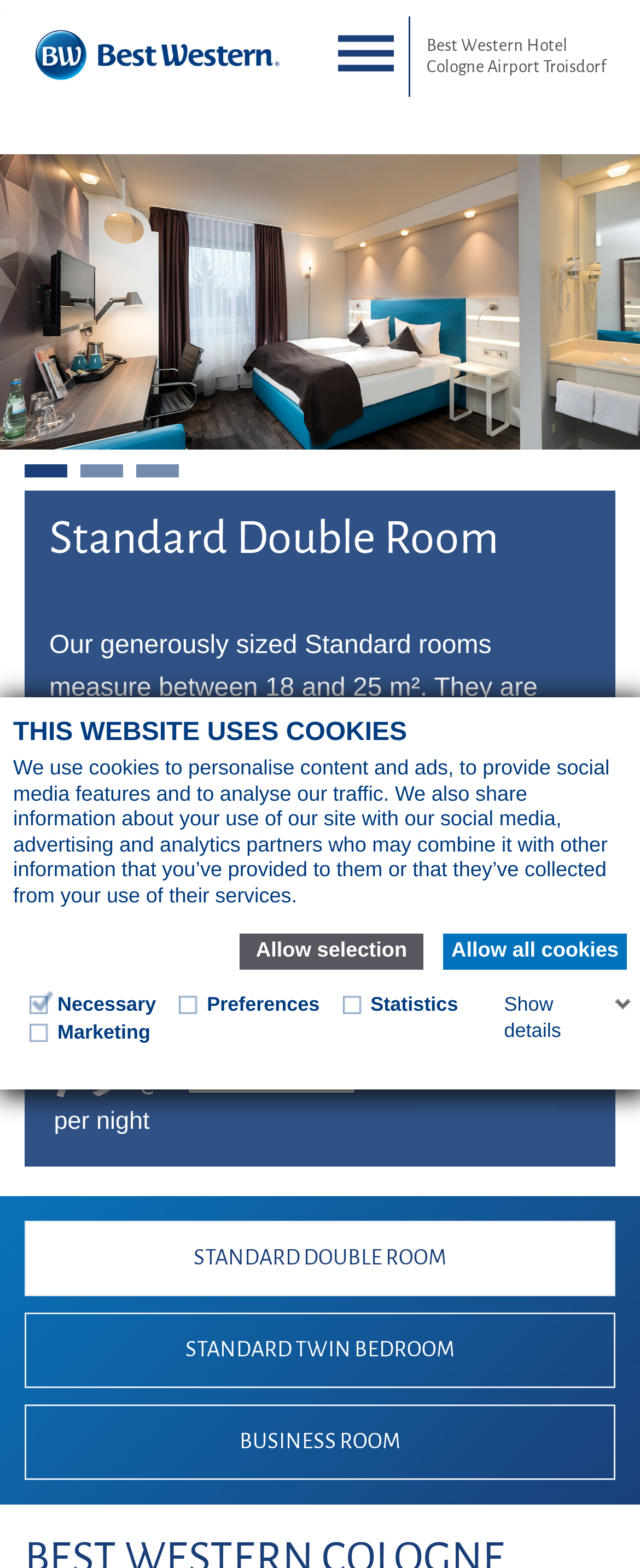Predict the bounding box for the UI component with the following description: "+49 (0)2241 99 79".

[0.526, 0.137, 0.915, 0.164]